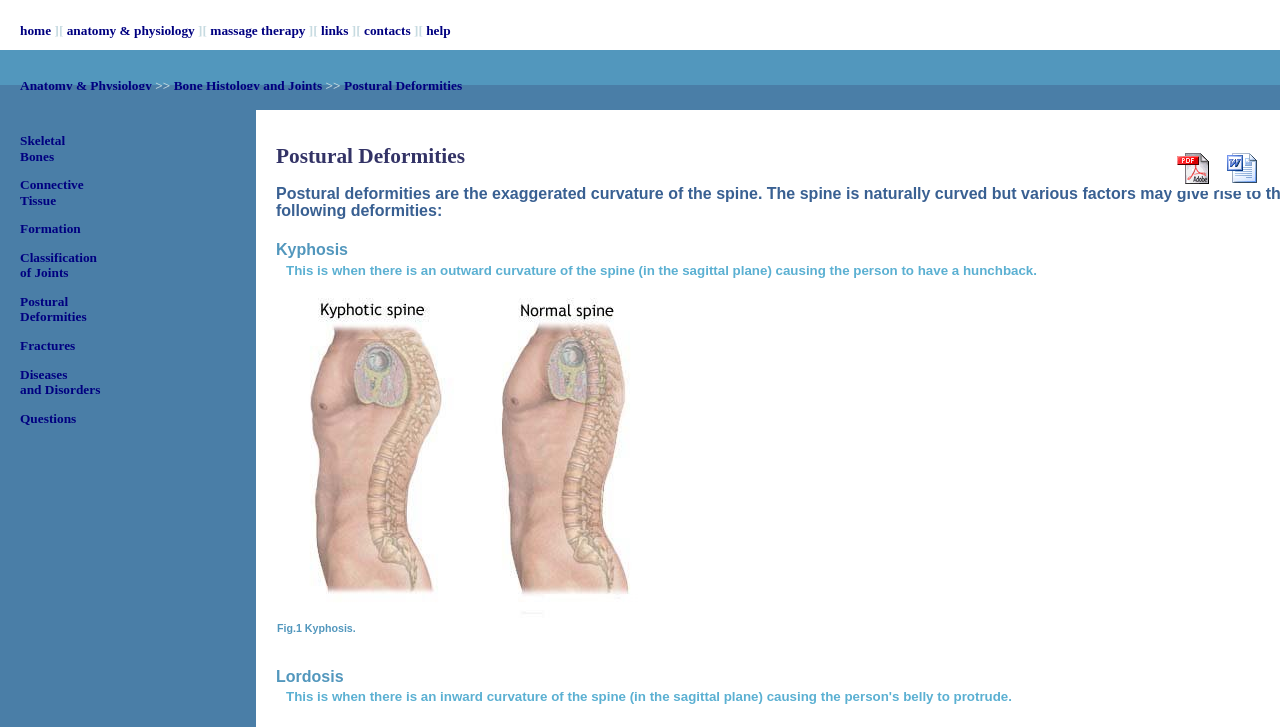Identify the bounding box coordinates of the region that needs to be clicked to carry out this instruction: "view massage therapy details". Provide these coordinates as four float numbers ranging from 0 to 1, i.e., [left, top, right, bottom].

[0.164, 0.032, 0.239, 0.053]